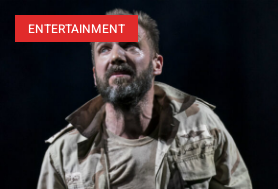What is the context of the image?
Refer to the image and offer an in-depth and detailed answer to the question.

The bold 'ENTERTAINMENT' label at the top of the image indicates that the context of the image is within the entertainment industry, likely related to a theatrical production or performance review.